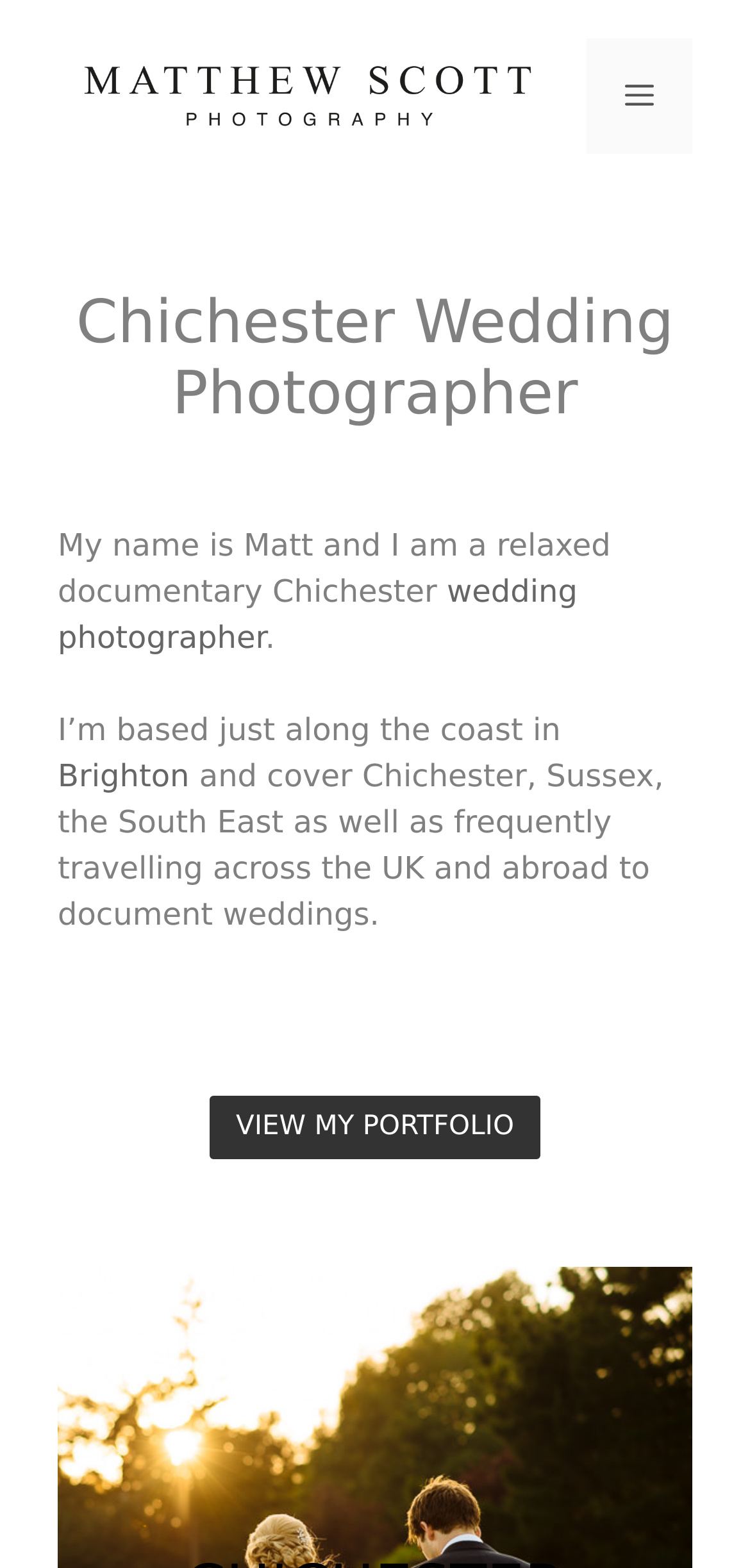Using the description "Primary Menu", locate and provide the bounding box of the UI element.

None